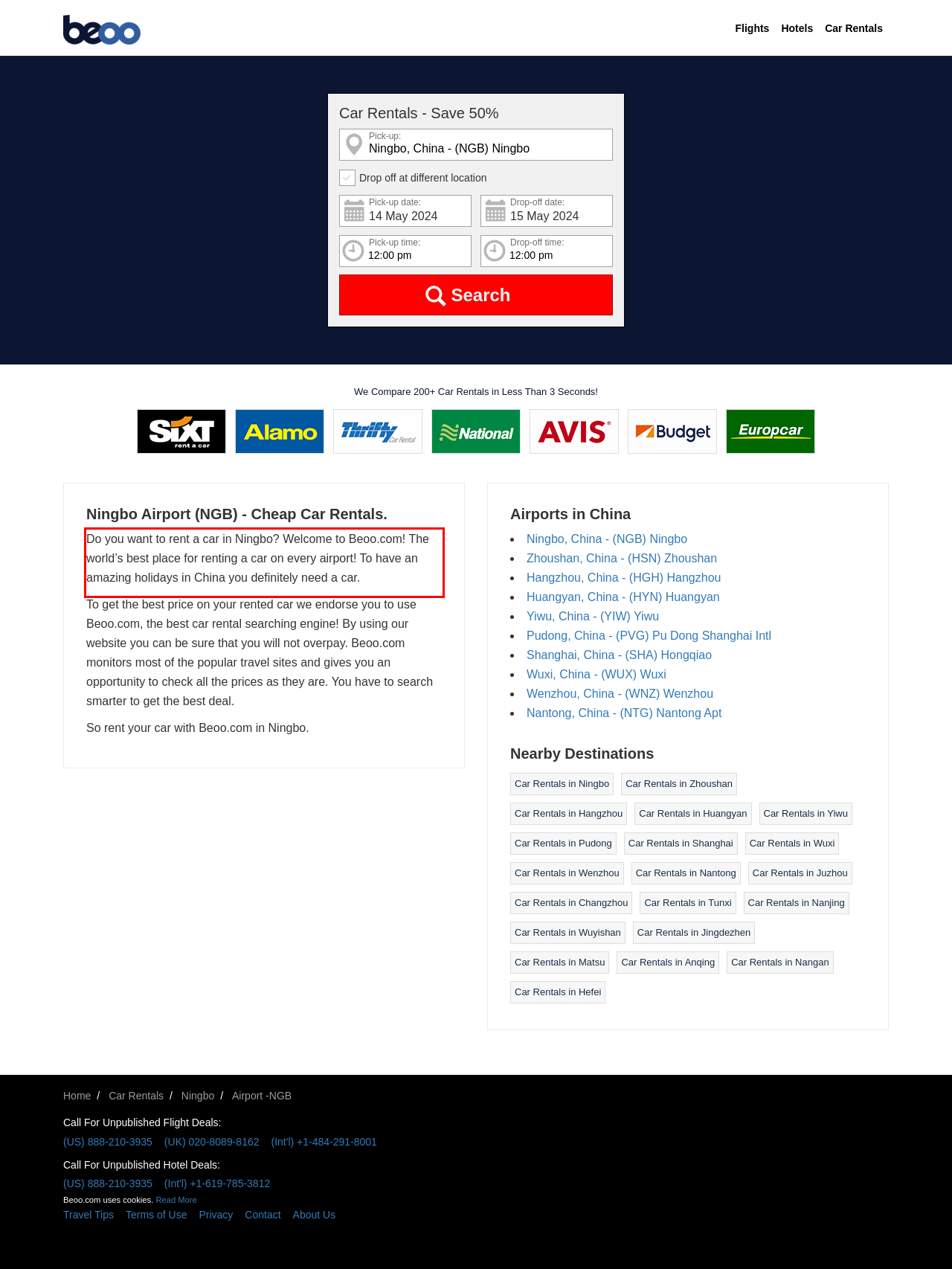By examining the provided screenshot of a webpage, recognize the text within the red bounding box and generate its text content.

Do you want to rent a car in Ningbo? Welcome to Beoo.com! The world’s best place for renting a car on every airport! To have an amazing holidays in China you definitely need a car.